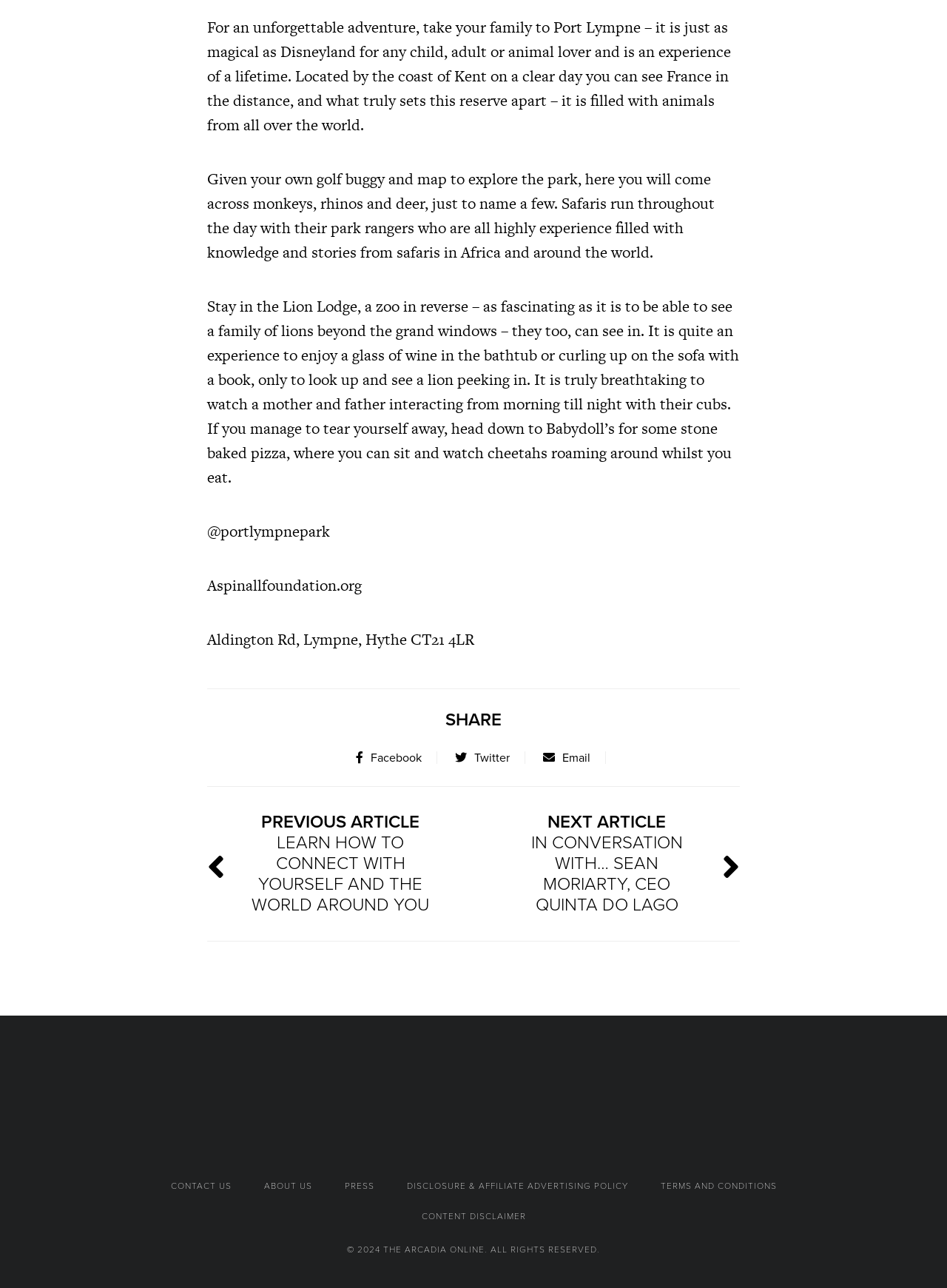Determine the bounding box coordinates of the element's region needed to click to follow the instruction: "Learn about the Arcadia online". Provide these coordinates as four float numbers between 0 and 1, formatted as [left, top, right, bottom].

[0.405, 0.966, 0.518, 0.974]